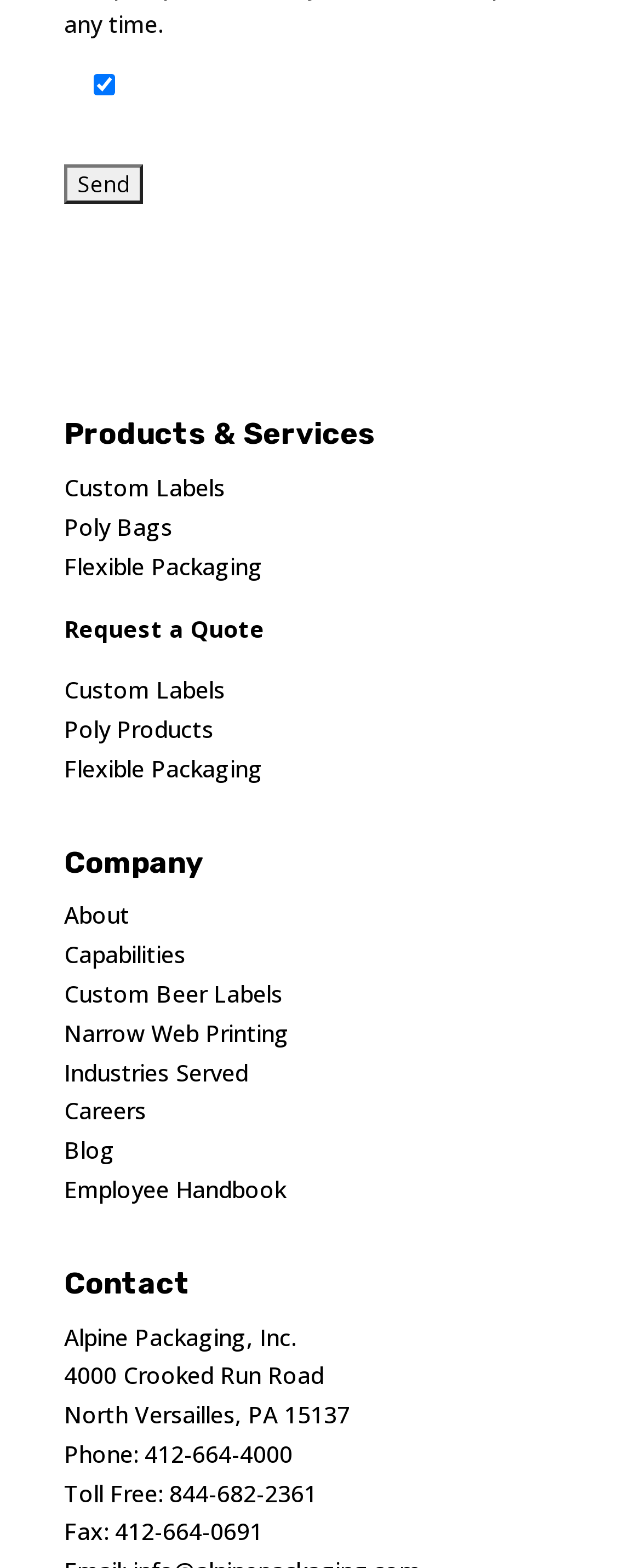Please answer the following question using a single word or phrase: 
How many links are there under 'Company'?

6